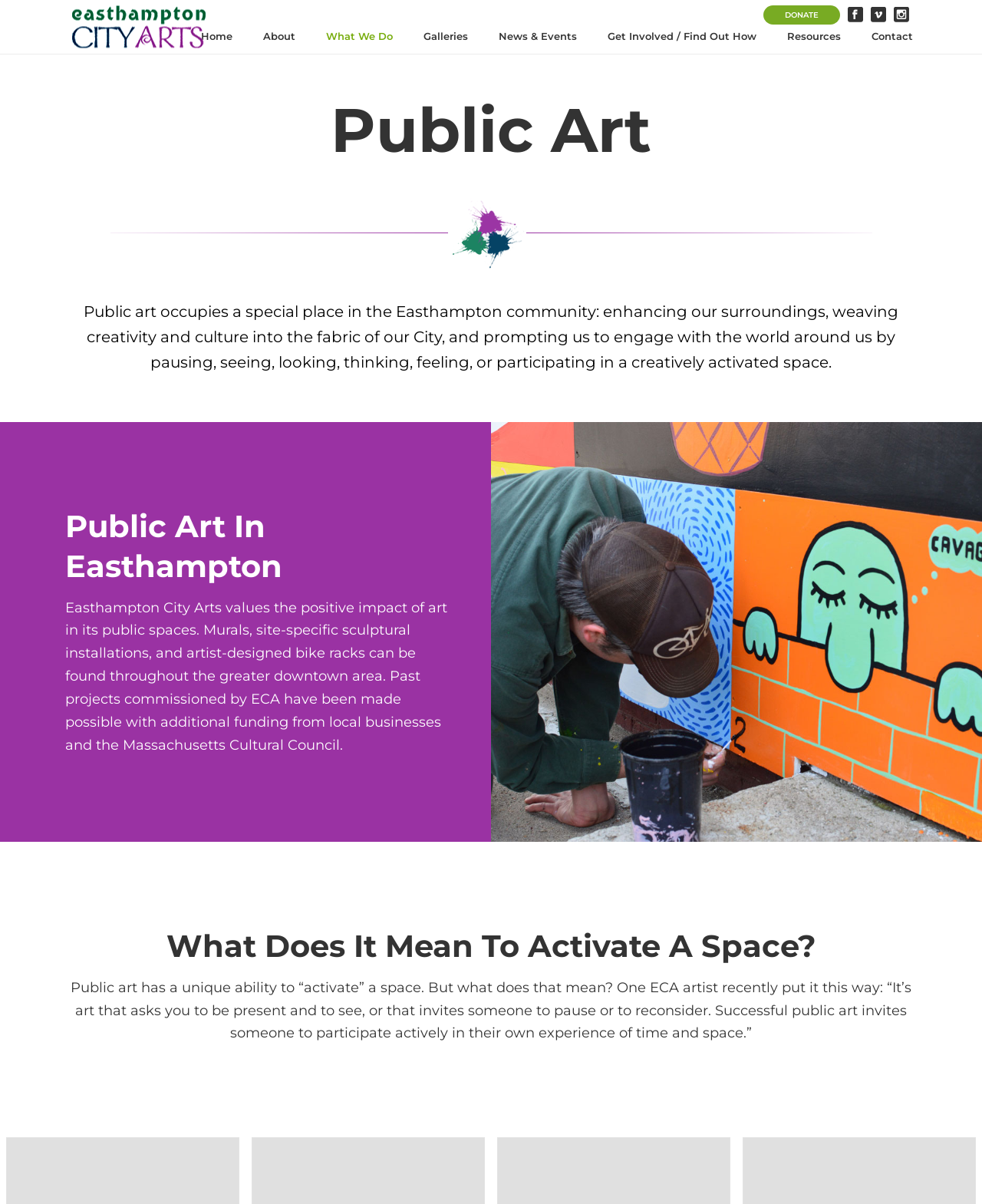Show the bounding box coordinates of the element that should be clicked to complete the task: "Contact Easthampton City Arts".

[0.872, 0.0, 0.945, 0.045]